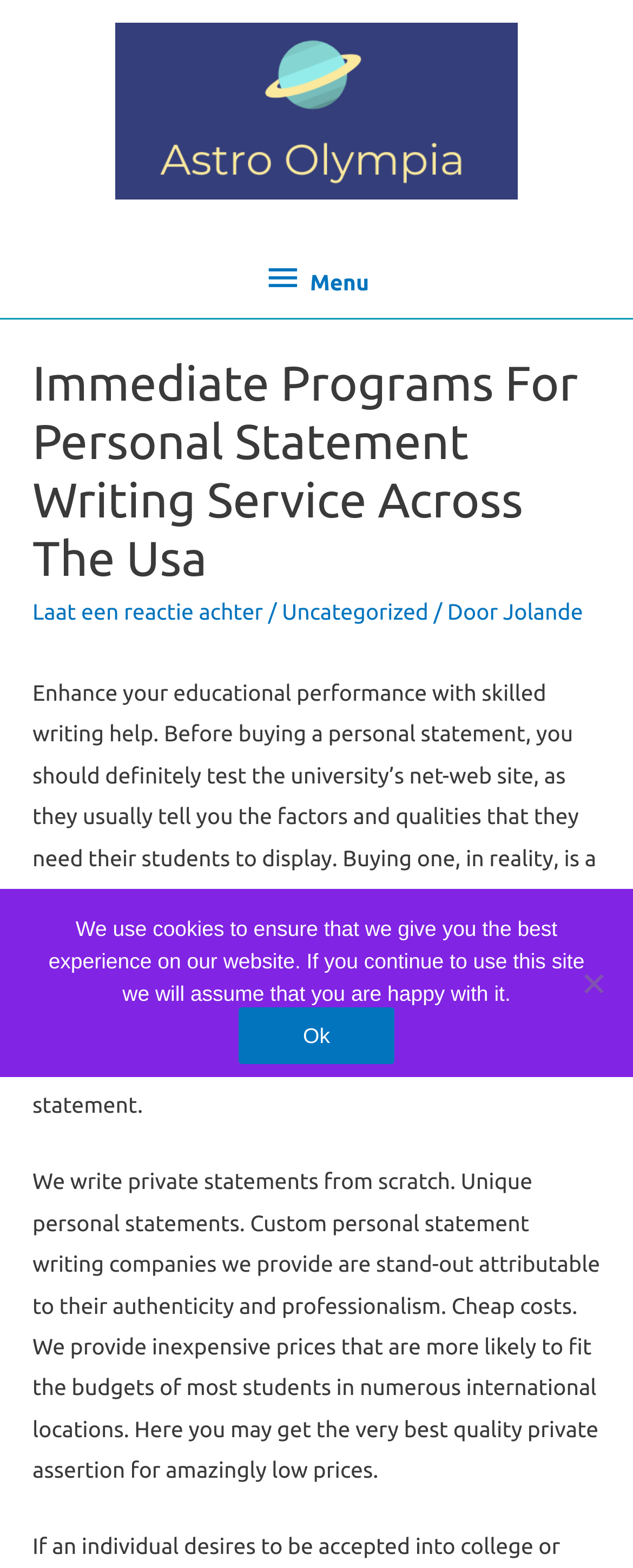Given the content of the image, can you provide a detailed answer to the question?
What is the tone of the website's content?

The text on the webpage is written in an informative tone, providing details about the service and its benefits, while also being promotional, highlighting the advantages of using the service and encouraging the reader to take action.